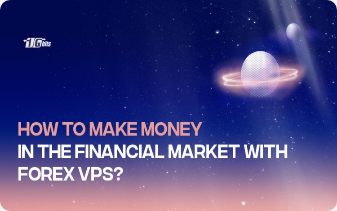Provide a thorough and detailed response to the question by examining the image: 
What is the shape of the ethereal visual element?

The caption describes the visual element as resembling a planet with a ring, suggesting a theme of exploration and innovation in the financial realm.